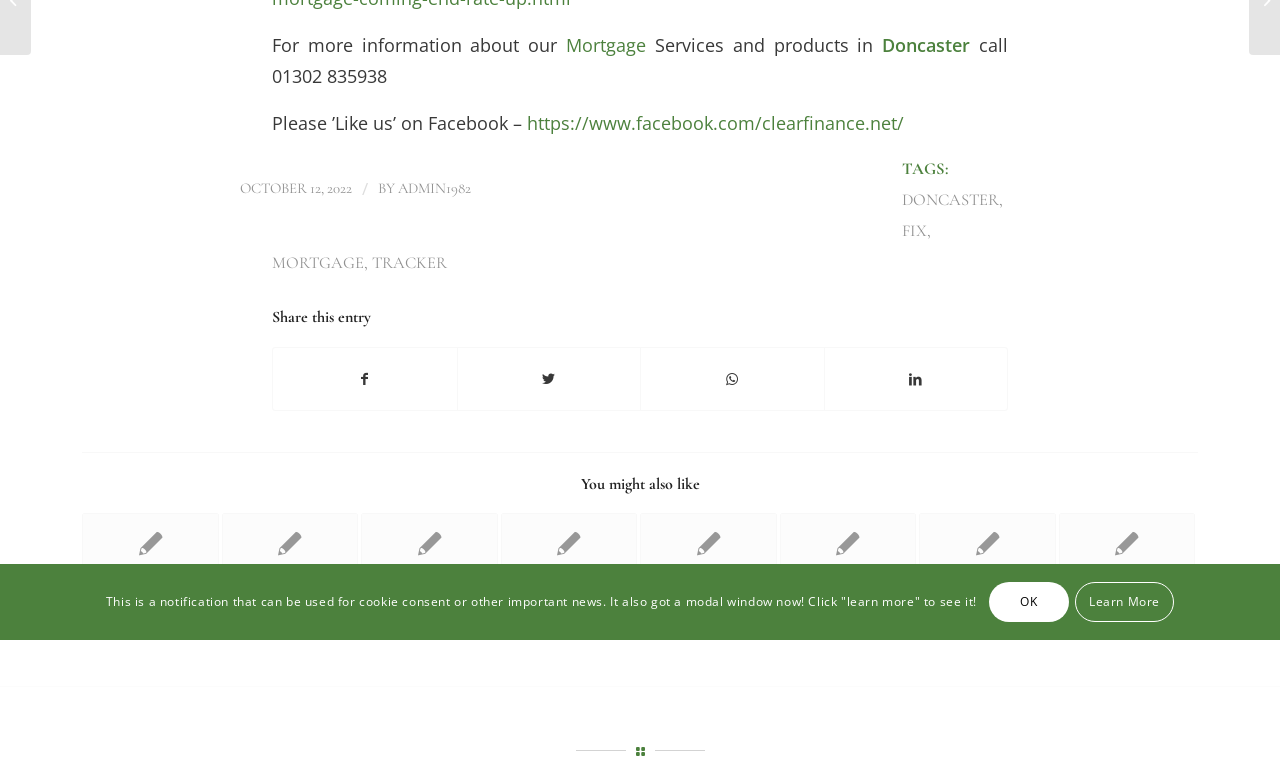Please determine the bounding box of the UI element that matches this description: Get Mortgage Doncaster. The coordinates should be given as (top-left x, top-left y, bottom-right x, bottom-right y), with all values between 0 and 1.

[0.064, 0.675, 0.171, 0.753]